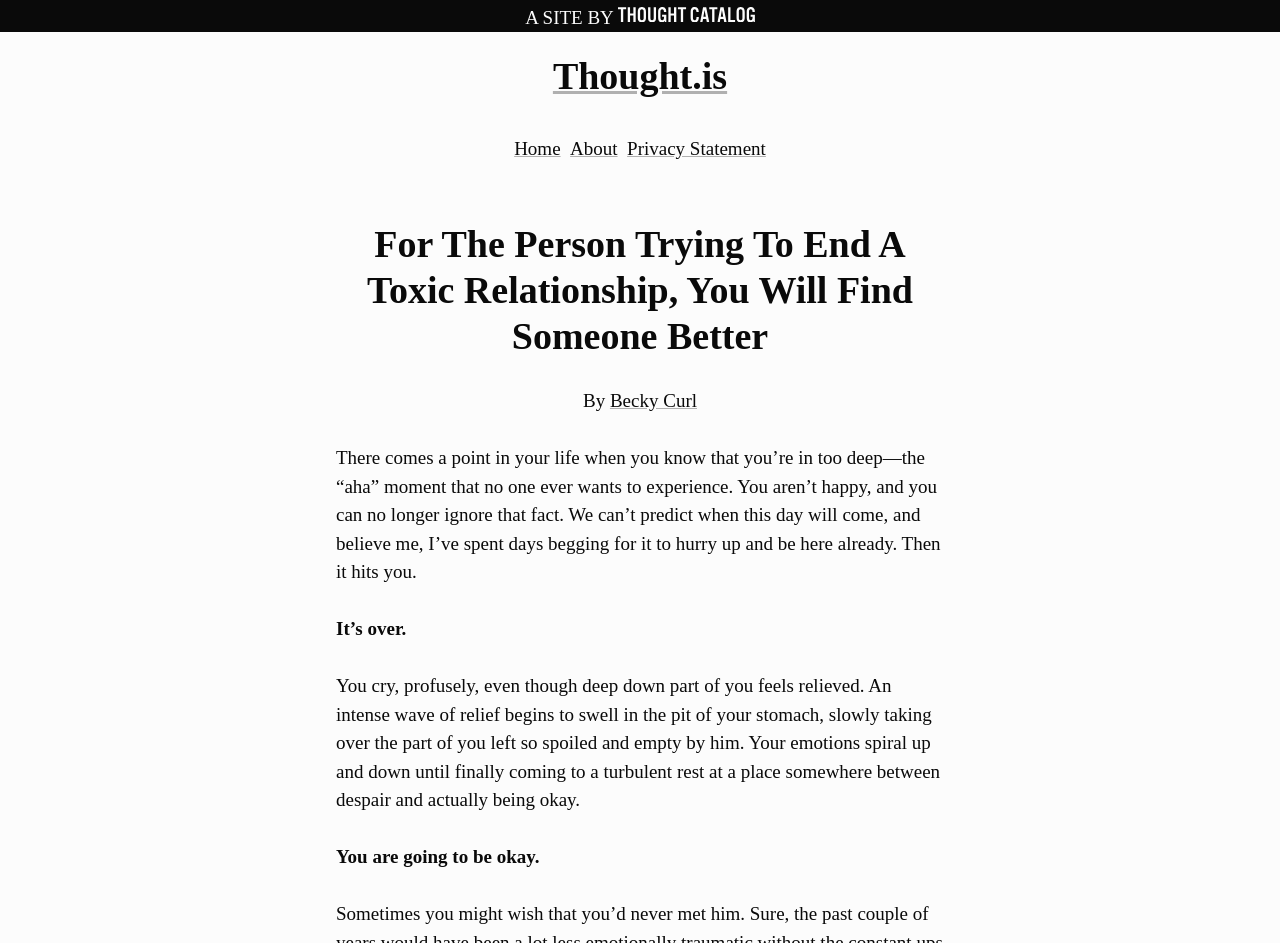Write an elaborate caption that captures the essence of the webpage.

The webpage appears to be an article or blog post titled "For The Person Trying To End A Toxic Relationship, You Will Find Someone Better" on a website called Thought.is. At the top of the page, there is a header section with a logo of Thought Catalog, a link to the website's homepage, and links to other pages such as "About" and "Privacy Statement".

Below the header section, there is a main content area with a heading that matches the title of the webpage. The article is written by Becky Curl, and the text is divided into several paragraphs. The first paragraph describes the moment when one realizes they are in a toxic relationship and can no longer ignore their unhappiness. The second paragraph starts with the sentence "It's over" and describes the emotional turmoil that follows the end of a toxic relationship, including feelings of relief and despair.

There are no images in the main content area, but there is a logo image of Thought Catalog in the top header section. The overall layout of the page is simple, with a focus on the text content. The links and header sections are positioned at the top of the page, with the main content area taking up most of the space.